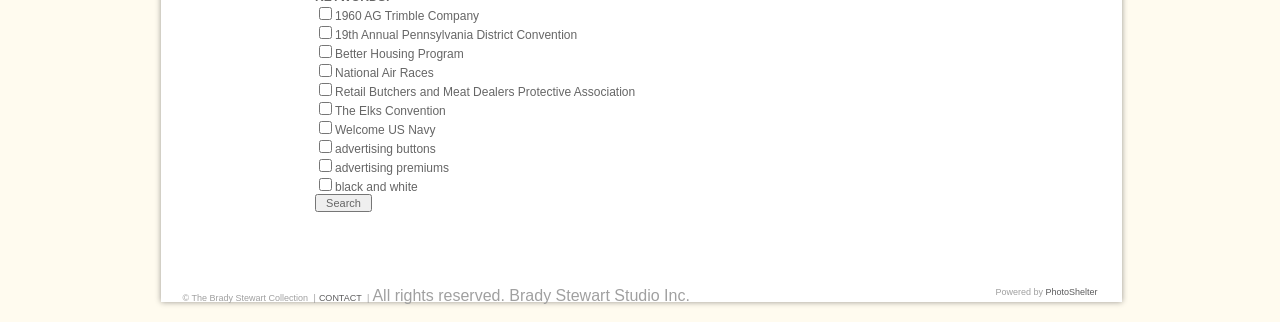Please provide a one-word or phrase answer to the question: 
What is the link at the bottom right corner?

PhotoShelter